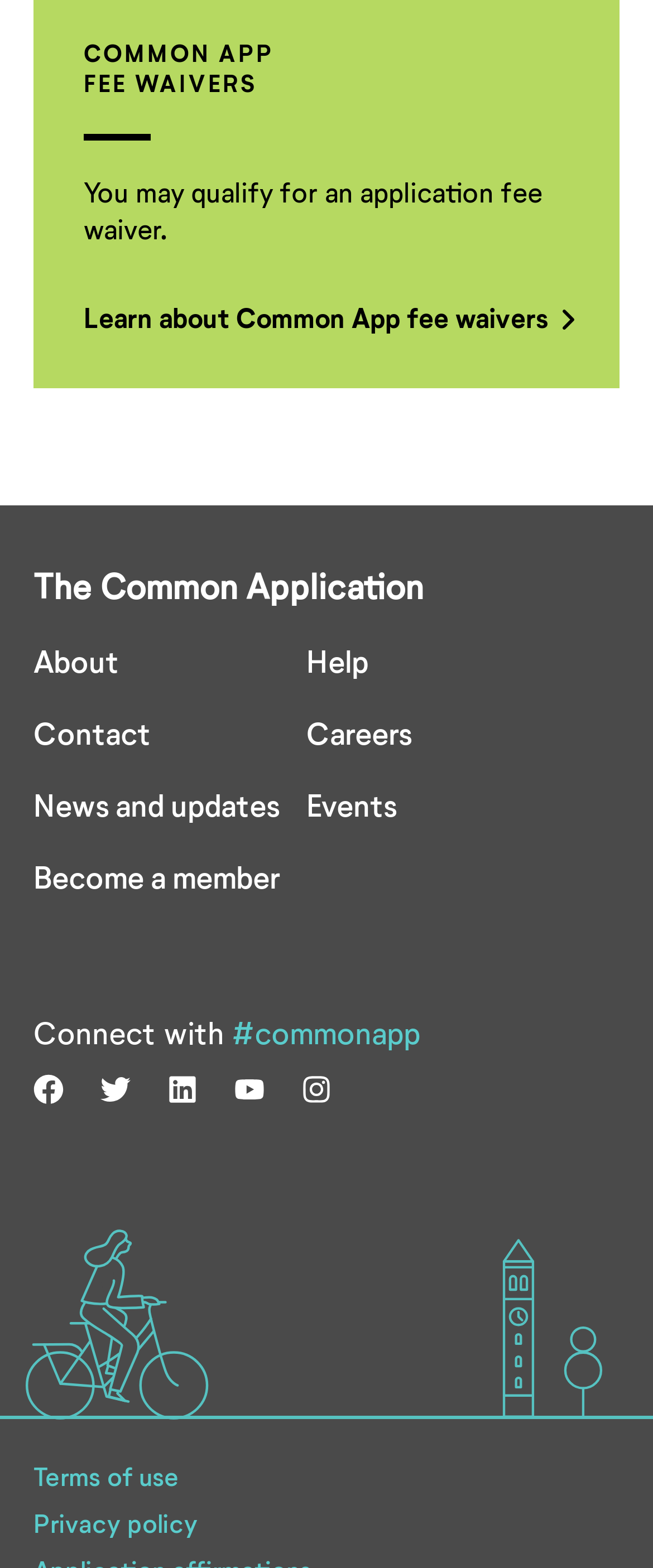What is the name of the application?
Relying on the image, give a concise answer in one word or a brief phrase.

The Common Application